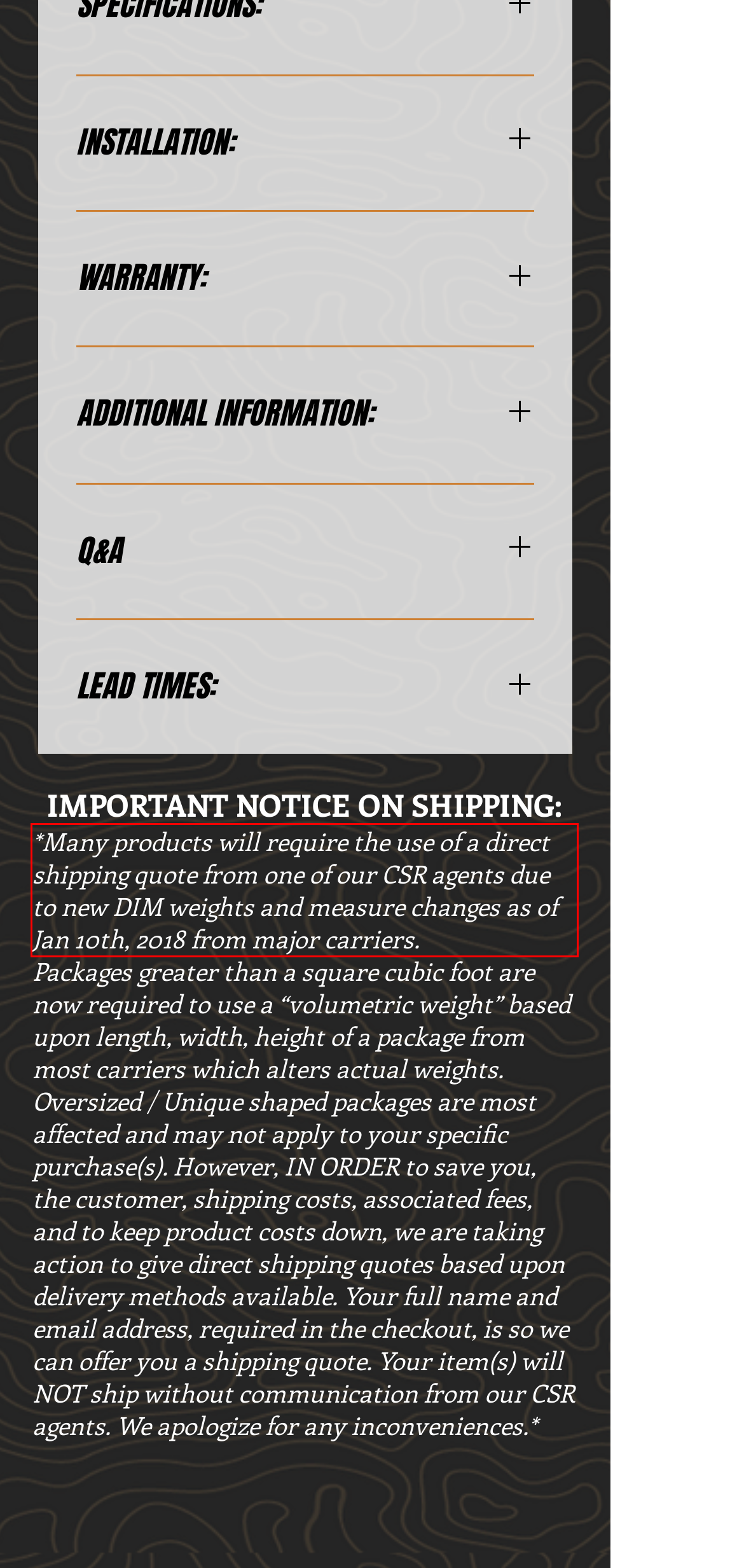Within the screenshot of a webpage, identify the red bounding box and perform OCR to capture the text content it contains.

*Many products will require the use of a direct shipping quote from one of our CSR agents due to new DIM weights and measure changes as of Jan 10th, 2018 from major carriers.